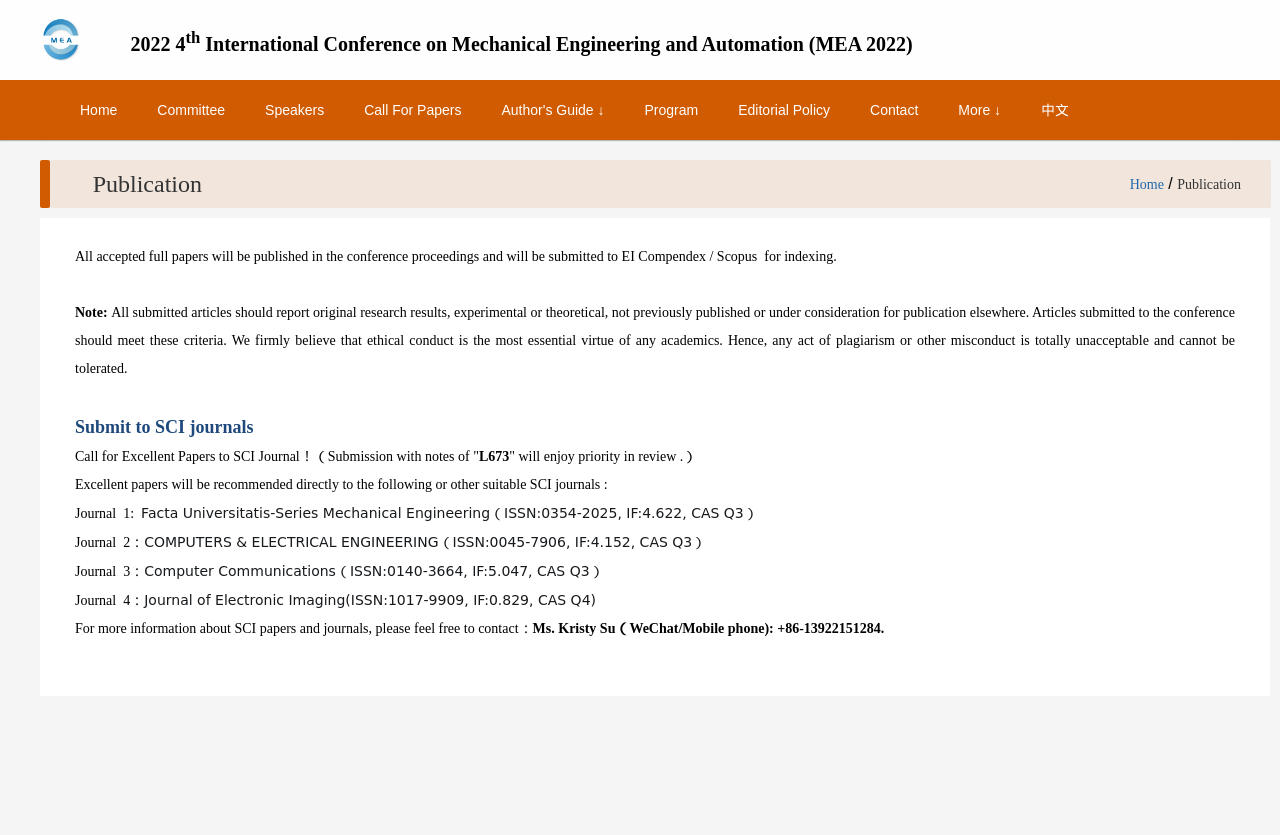Identify the bounding box coordinates of the clickable region to carry out the given instruction: "View Original Source".

None